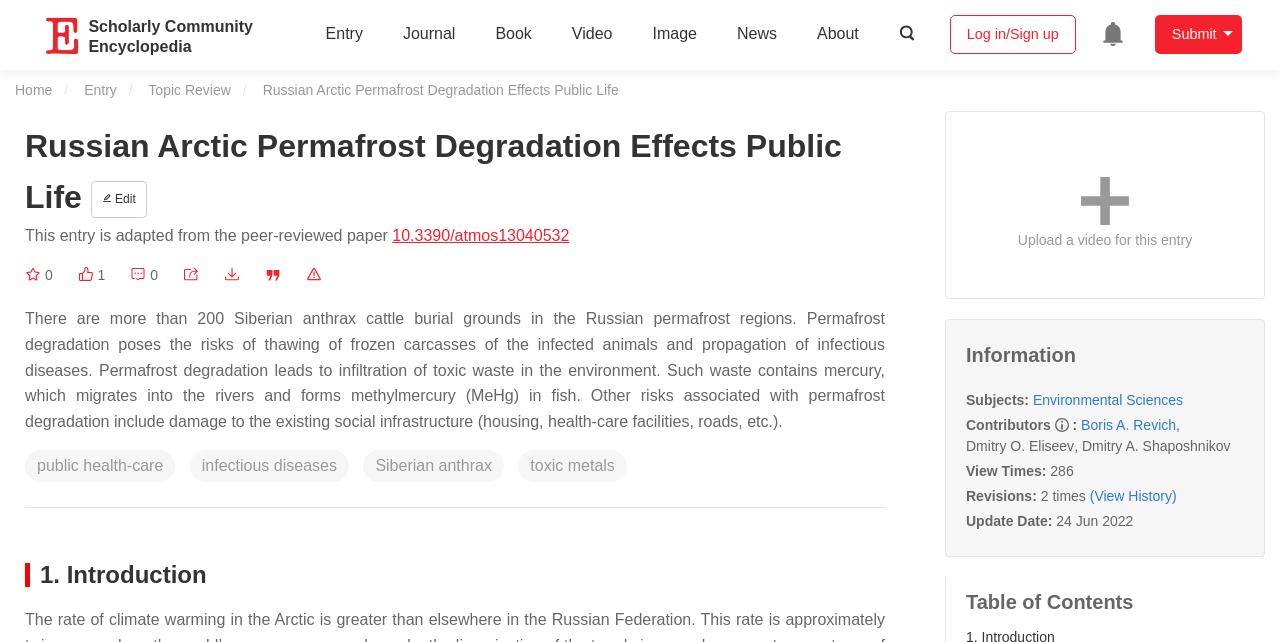Offer an in-depth caption of the entire webpage.

This webpage is an encyclopedia entry about "Russian Arctic Permafrost Degradation Effects Public Life". At the top, there is a navigation bar with links to "Home", "Entry", "Topic Review", and the current page. Below the navigation bar, there is a header section with a logo, a search bar, and a menu with options to log in, sign up, and submit content.

The main content of the page is divided into several sections. The first section provides an introduction to the topic, with a brief summary of the effects of permafrost degradation on public life. This section is followed by a list of options to favorite, like, comment, share, download as PDF, cite, and report the entry.

The next section is the main article, which discusses the risks associated with permafrost degradation, including the thawing of frozen carcasses of infected animals, the propagation of infectious diseases, and the infiltration of toxic waste into the environment. The article also mentions the damage to social infrastructure and the risks to public health-care.

The article is divided into sections, with headings such as "1. Introduction". There are also links to related subjects, such as "Environmental Sciences", and information about the contributors to the entry.

On the right side of the page, there is a sidebar with additional information, including the view times, revisions, and update date of the entry. There is also a link to view the history of the entry and a table of contents.

At the bottom of the page, there is a call-to-action to upload a video related to the entry. Overall, the webpage provides a comprehensive overview of the effects of permafrost degradation on public life, with detailed information and resources for further learning.